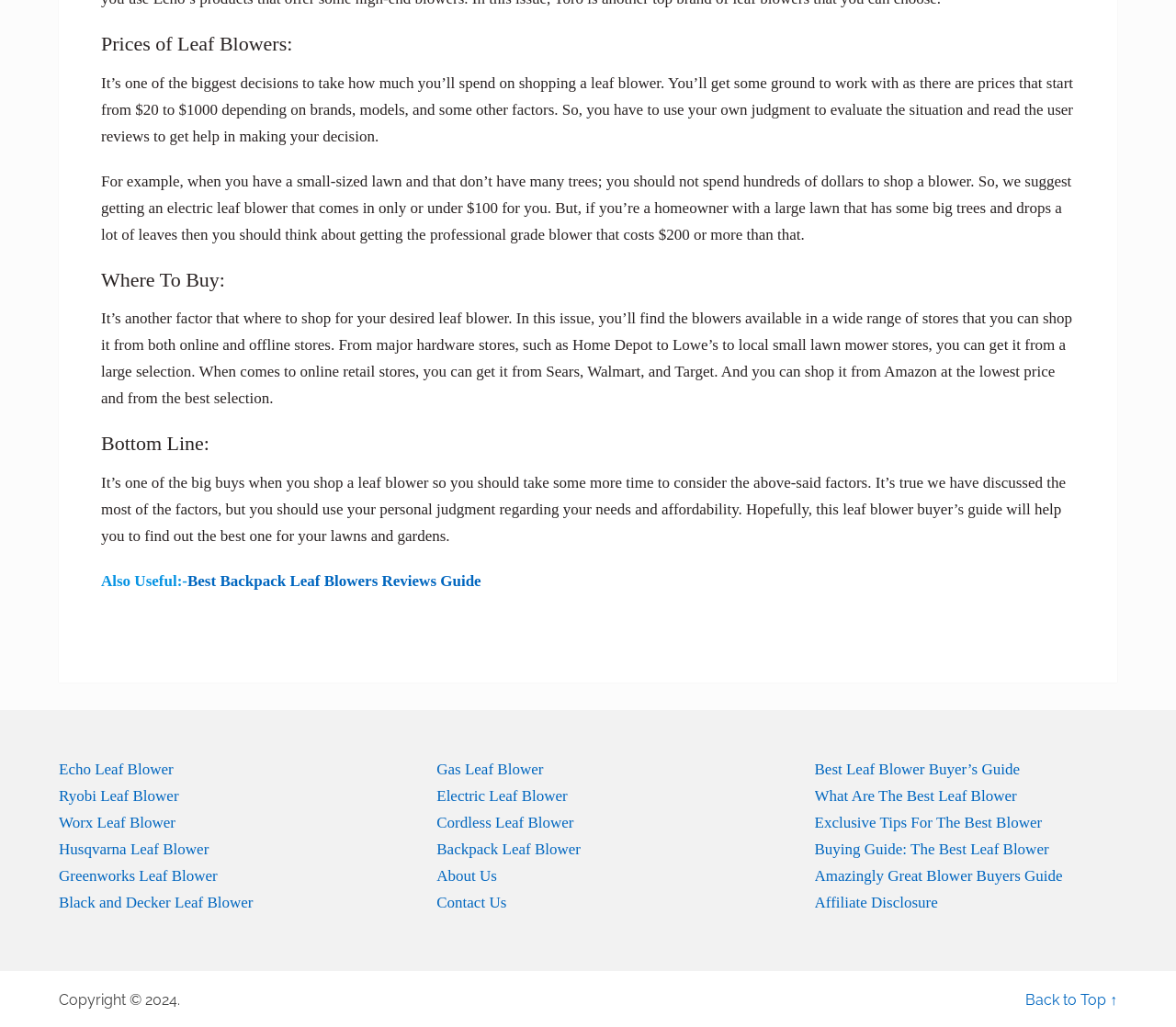Please determine the bounding box coordinates for the element that should be clicked to follow these instructions: "Check 'About Us'".

[0.371, 0.844, 0.423, 0.861]